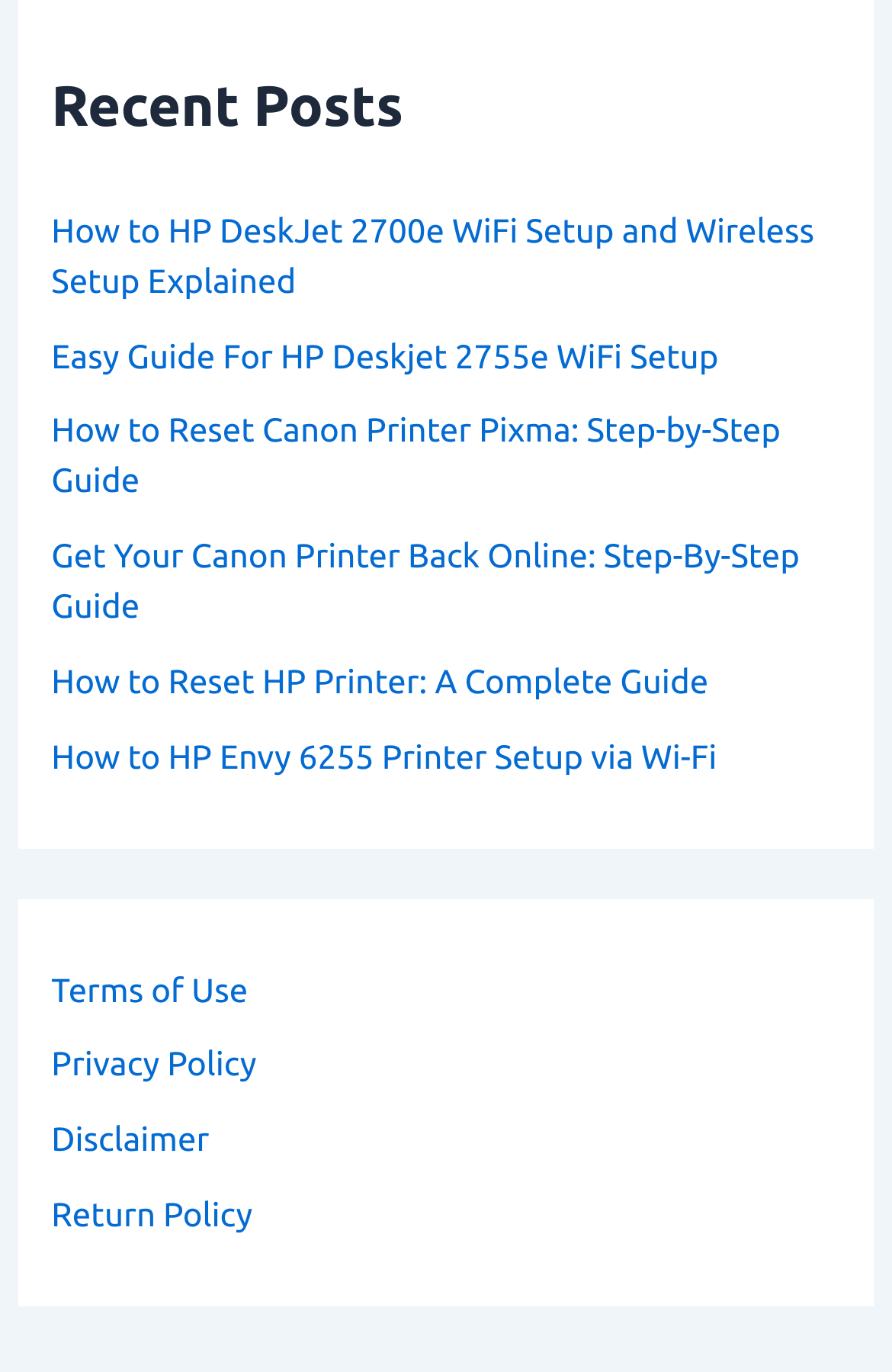Determine the bounding box coordinates for the area you should click to complete the following instruction: "View recent posts".

[0.058, 0.046, 0.942, 0.109]